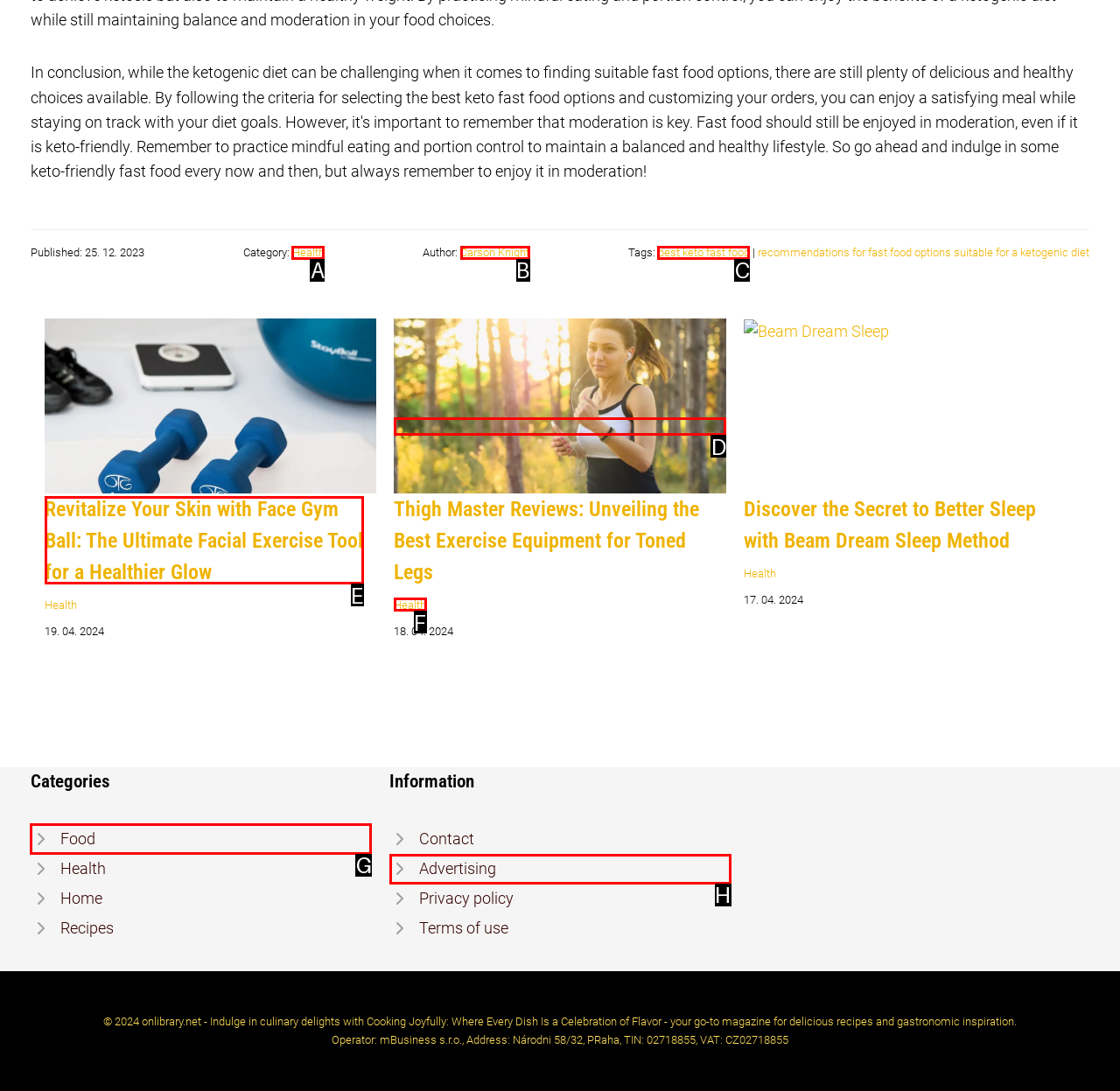What is the letter of the UI element you should click to Go to the 'Food' category? Provide the letter directly.

G